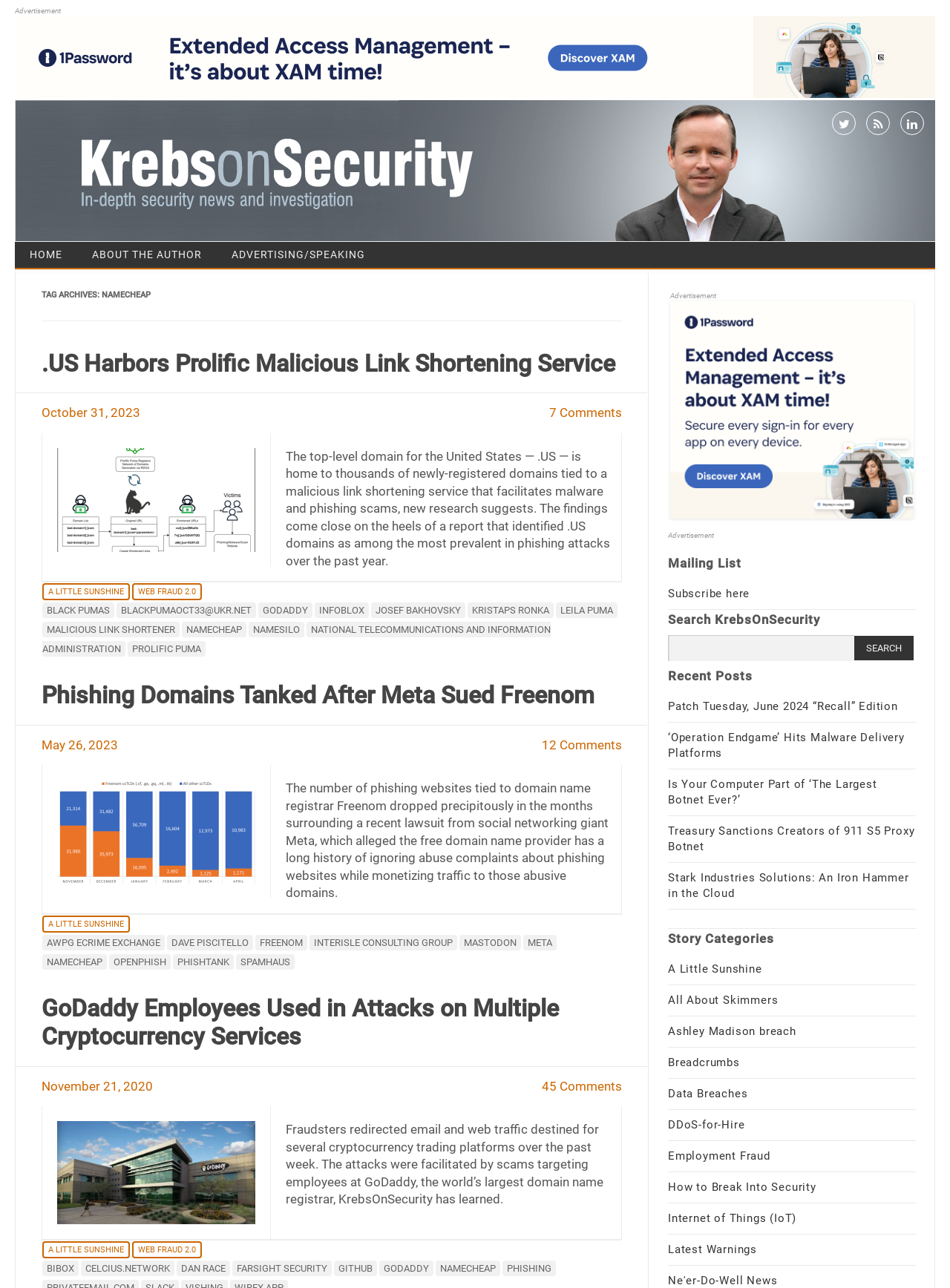Pinpoint the bounding box coordinates of the element to be clicked to execute the instruction: "Subscribe to the mailing list".

[0.703, 0.456, 0.789, 0.466]